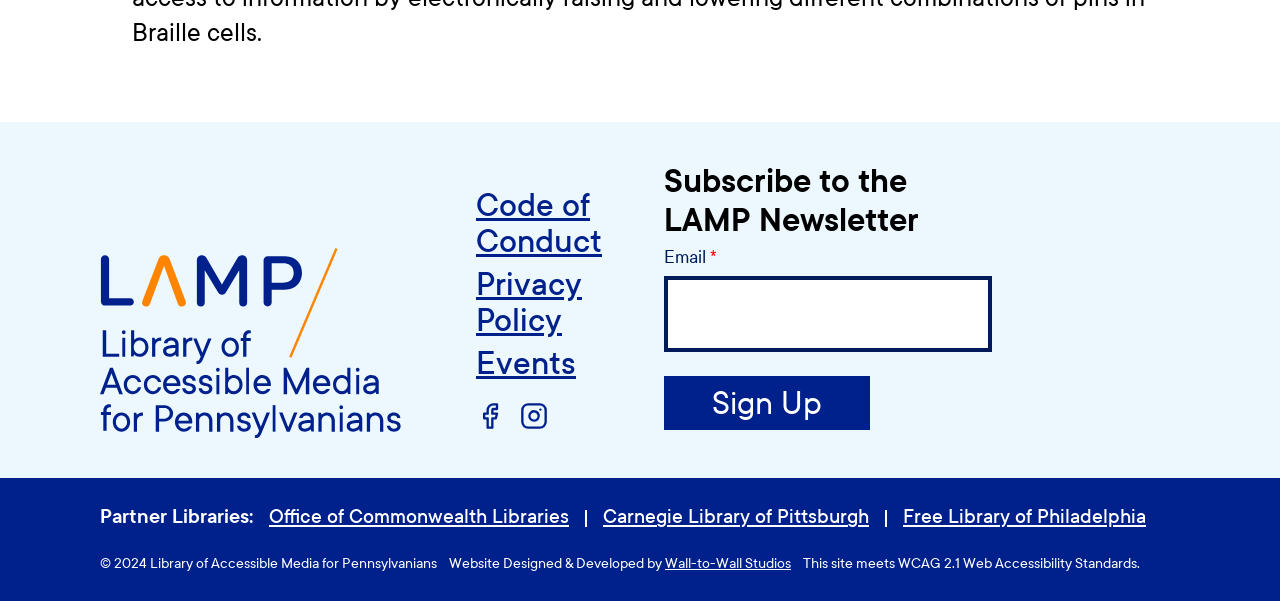Find the bounding box coordinates for the HTML element specified by: "Wall-to-Wall Studios".

[0.52, 0.924, 0.618, 0.952]